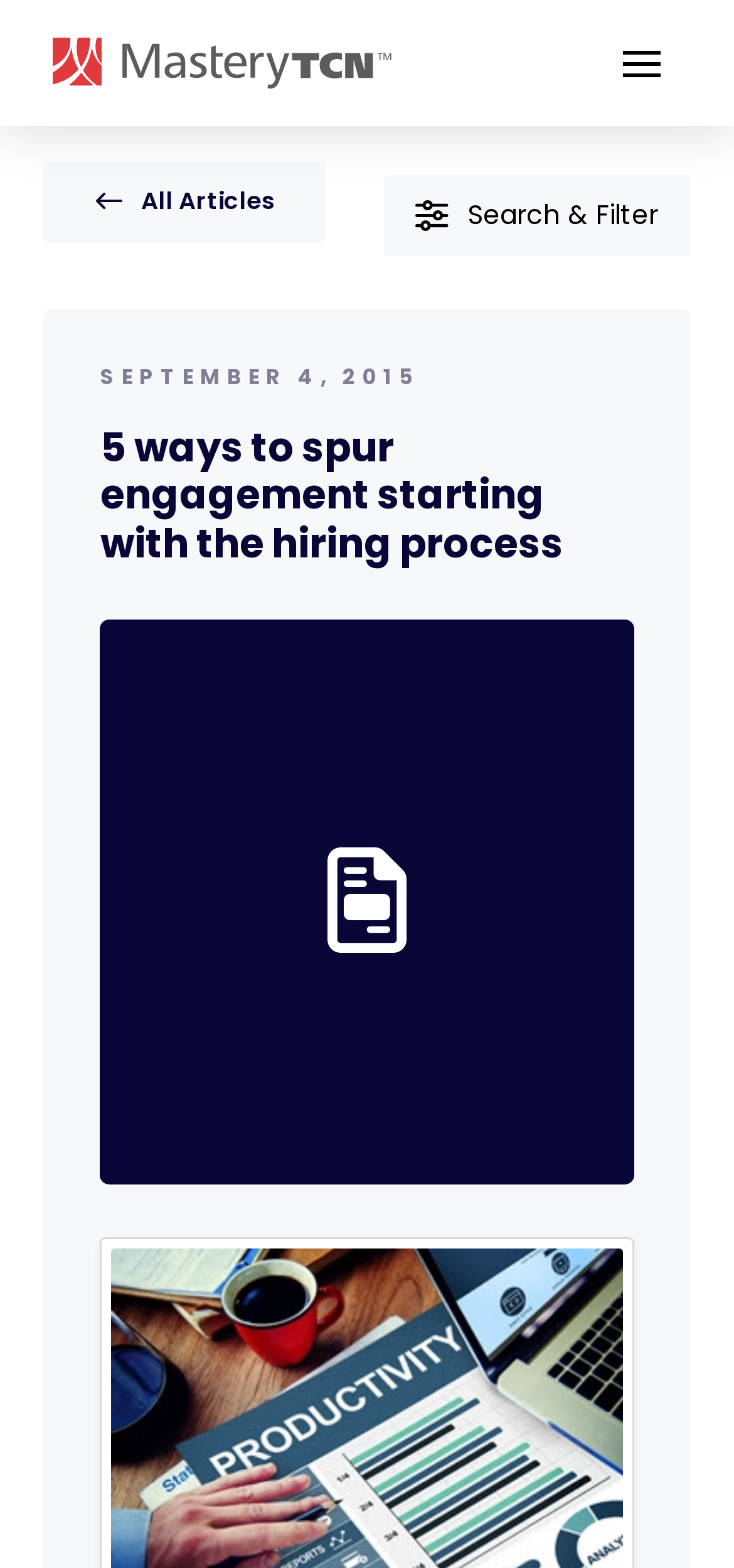Using the provided element description: "All Articles", determine the bounding box coordinates of the corresponding UI element in the screenshot.

[0.06, 0.104, 0.445, 0.154]